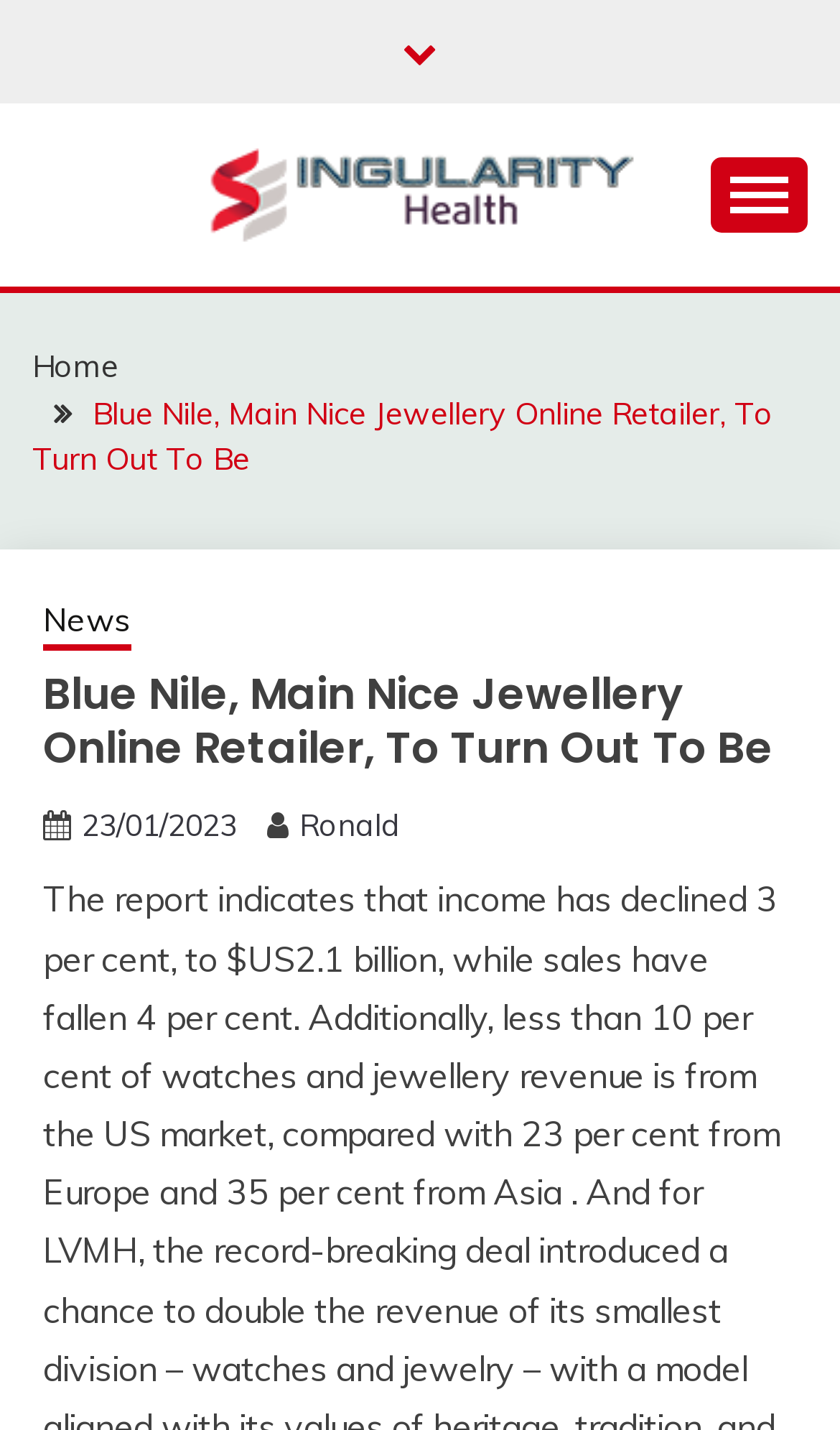Extract the bounding box coordinates for the UI element described by the text: "News". The coordinates should be in the form of [left, top, right, bottom] with values between 0 and 1.

[0.051, 0.417, 0.156, 0.456]